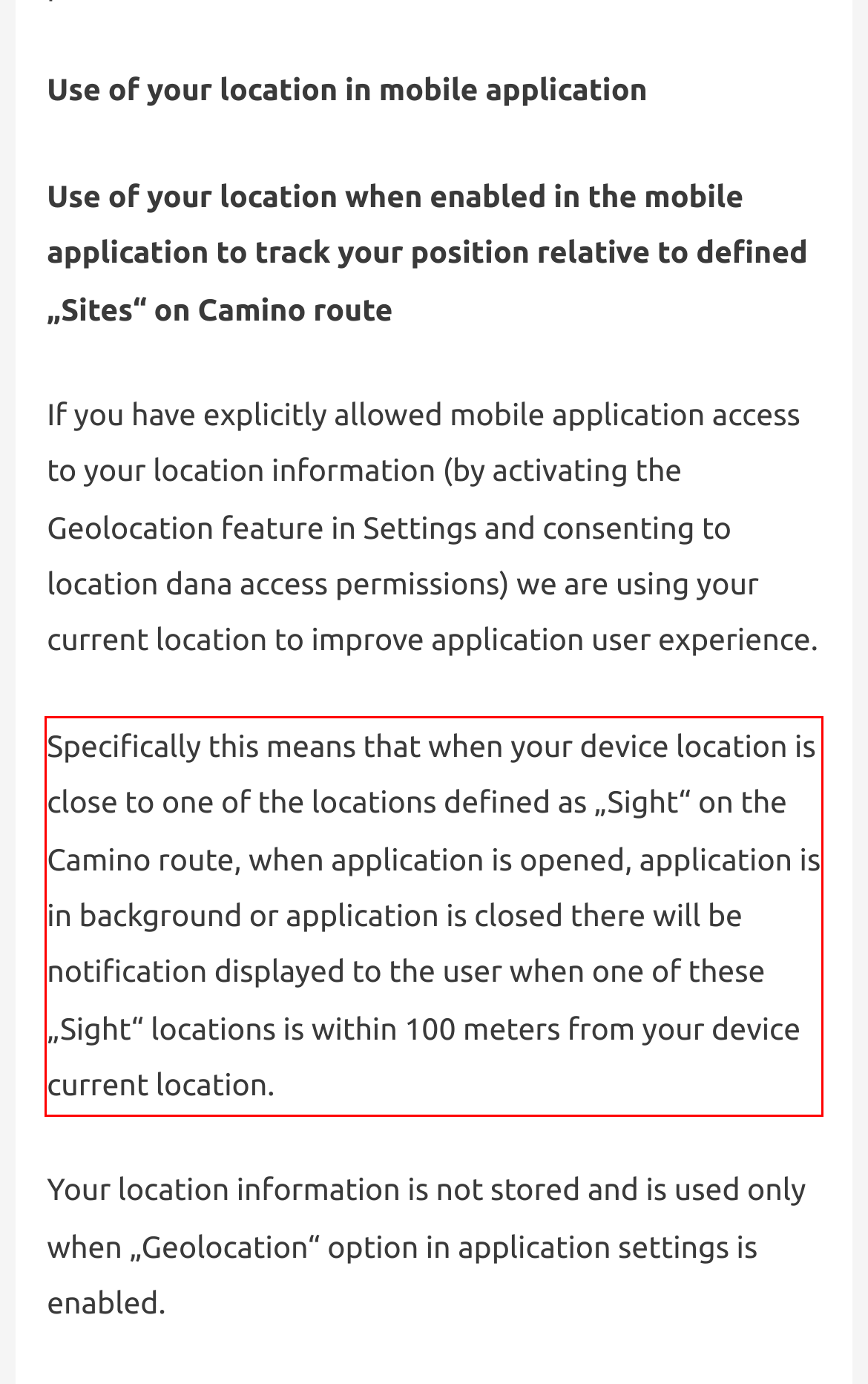Observe the screenshot of the webpage, locate the red bounding box, and extract the text content within it.

Specifically this means that when your device location is close to one of the locations defined as „Sight“ on the Camino route, when application is opened, application is in background or application is closed there will be notification displayed to the user when one of these „Sight“ locations is within 100 meters from your device current location.